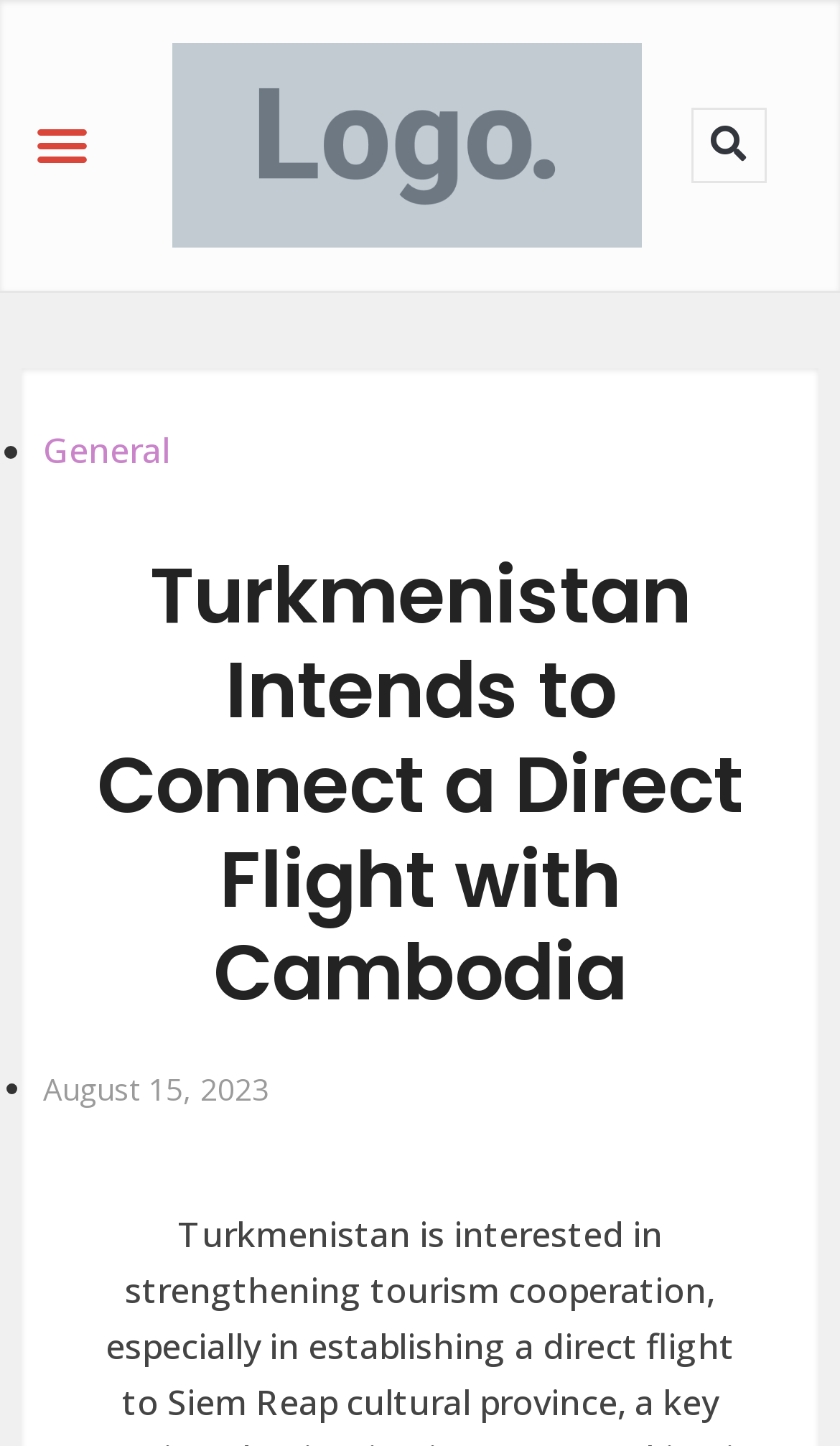What type of content is categorized under 'General'?
Answer with a single word or phrase, using the screenshot for reference.

News or articles